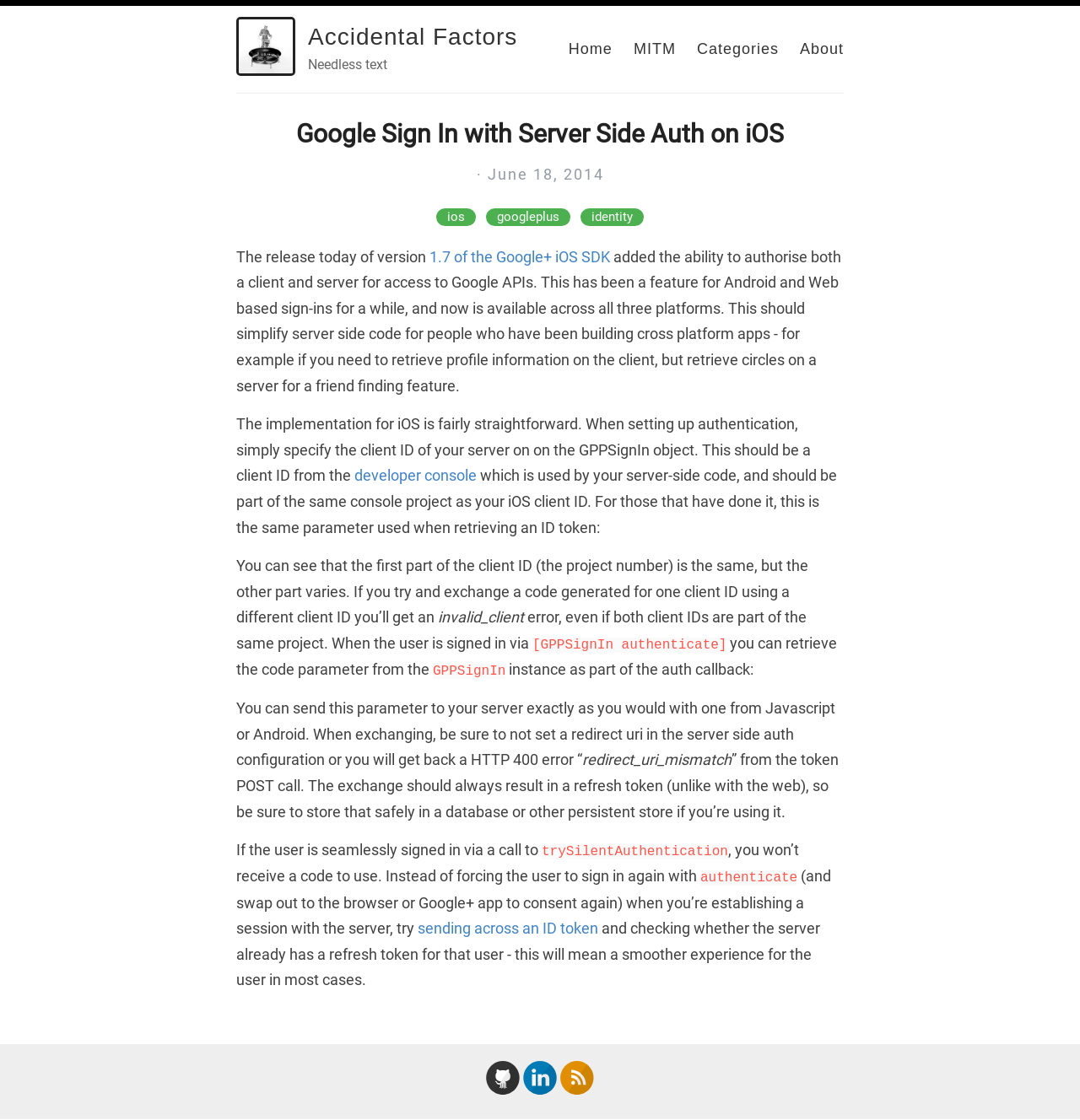Using the provided description DINING CLUB, find the bounding box coordinates for the UI element. Provide the coordinates in (top-left x, top-left y, bottom-right x, bottom-right y) format, ensuring all values are between 0 and 1.

None